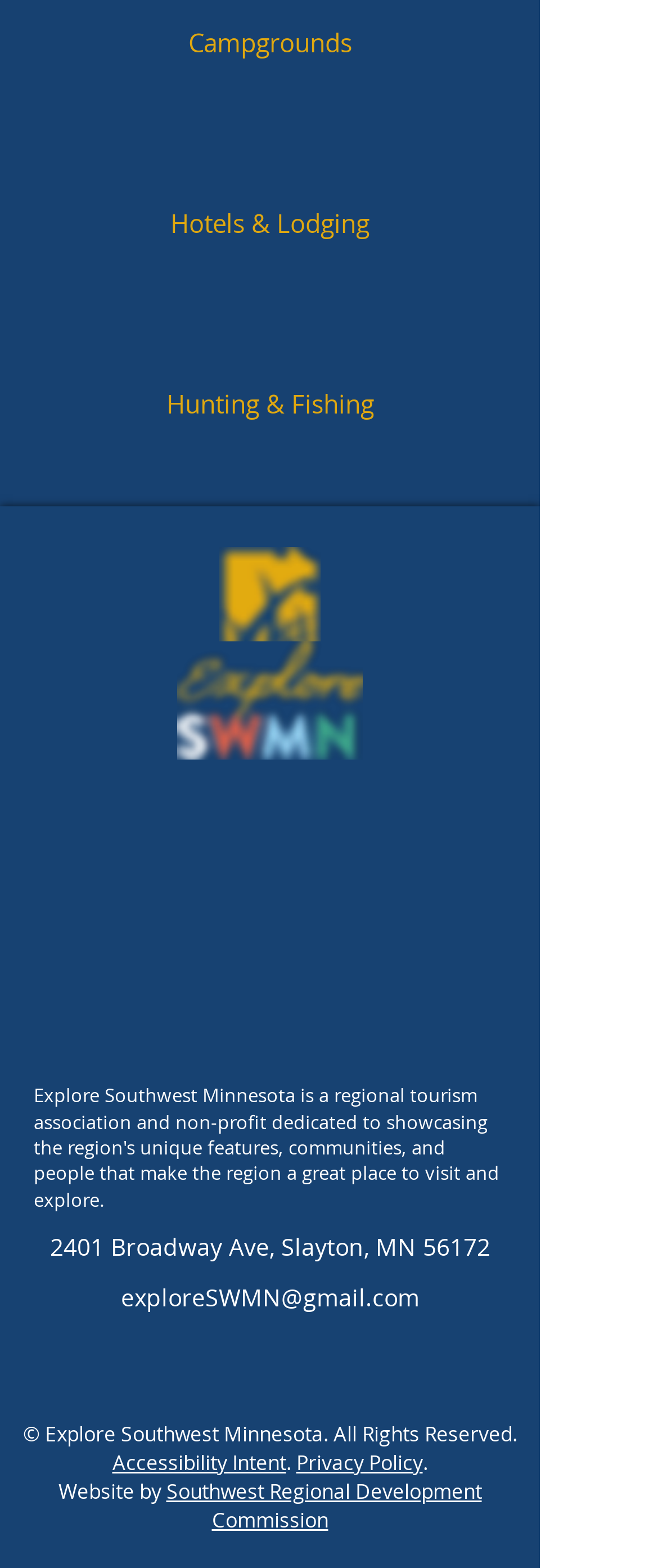What is the email address to contact Explore Southwest Minnesota?
Your answer should be a single word or phrase derived from the screenshot.

exploreSWMN@gmail.com